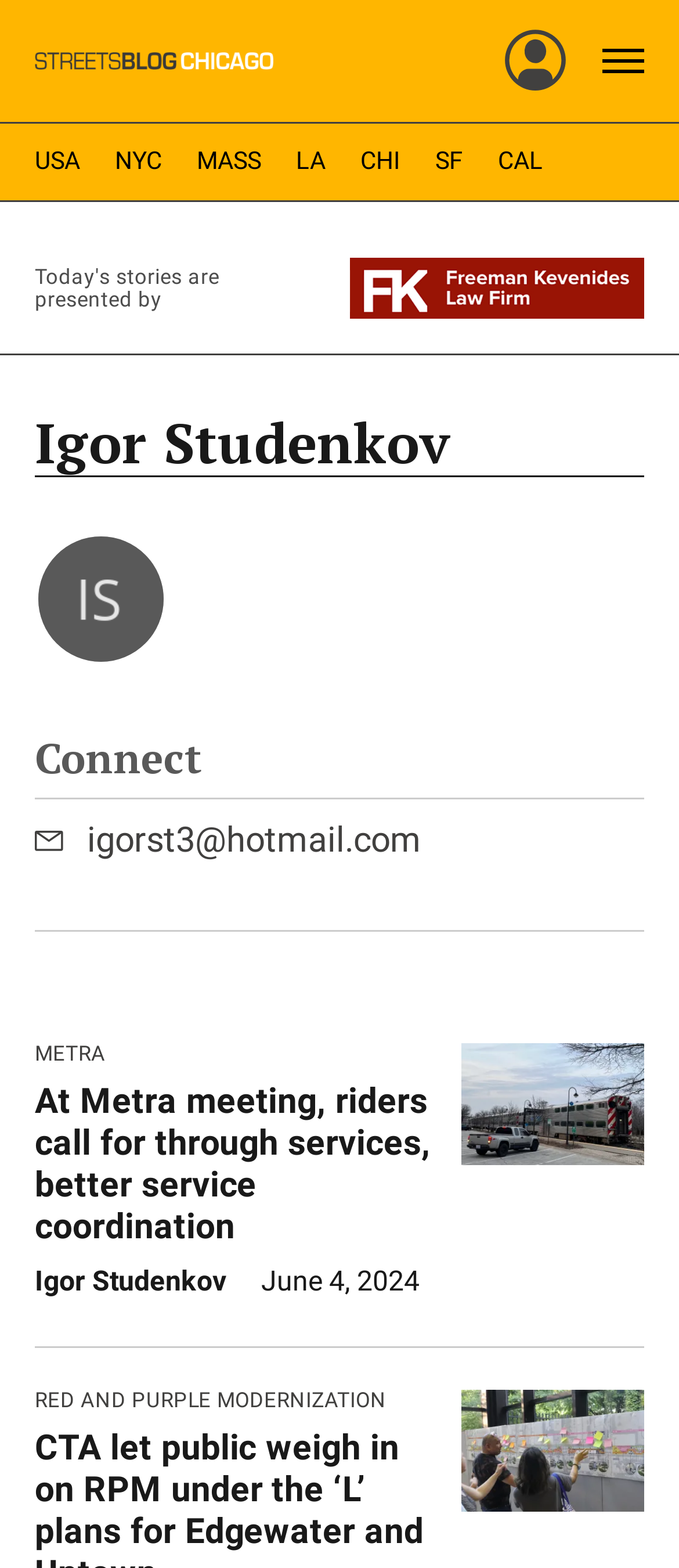Detail the various sections and features present on the webpage.

The webpage is about Igor Studenkov, a writer or contributor to Streetsblog Chicago. At the top left, there is a link to the Streetsblog Chicago home page, accompanied by a small image. On the top right, there is a button to open a menu, which is currently not expanded. 

Below the top section, there is a navigation bar with links to different locations, including USA, NYC, MASS, LA, CHI, SF, and CAL. 

The main content of the page starts with a link to a sponsored story, presented by Freeman Kevenides Law Firm, which is accompanied by an image. 

Below the sponsored story, there is a heading with the name "Igor Studenkov", followed by an avatar image consisting of their initials in a circle with a dark grey background and light grey text. 

Next, there is a heading "Connect" and a link to the email address "igorst3@hotmail.com", accompanied by a small image. 

The page then lists several articles or stories, including "At Metra meeting, riders call for through services, better service coordination" and "RED AND PURPLE MODERNIZATION". Each article has a heading and a link to the full story. The articles are listed in a vertical column, with the most recent one at the top. The date "June 4, 2024" is also displayed next to one of the articles.